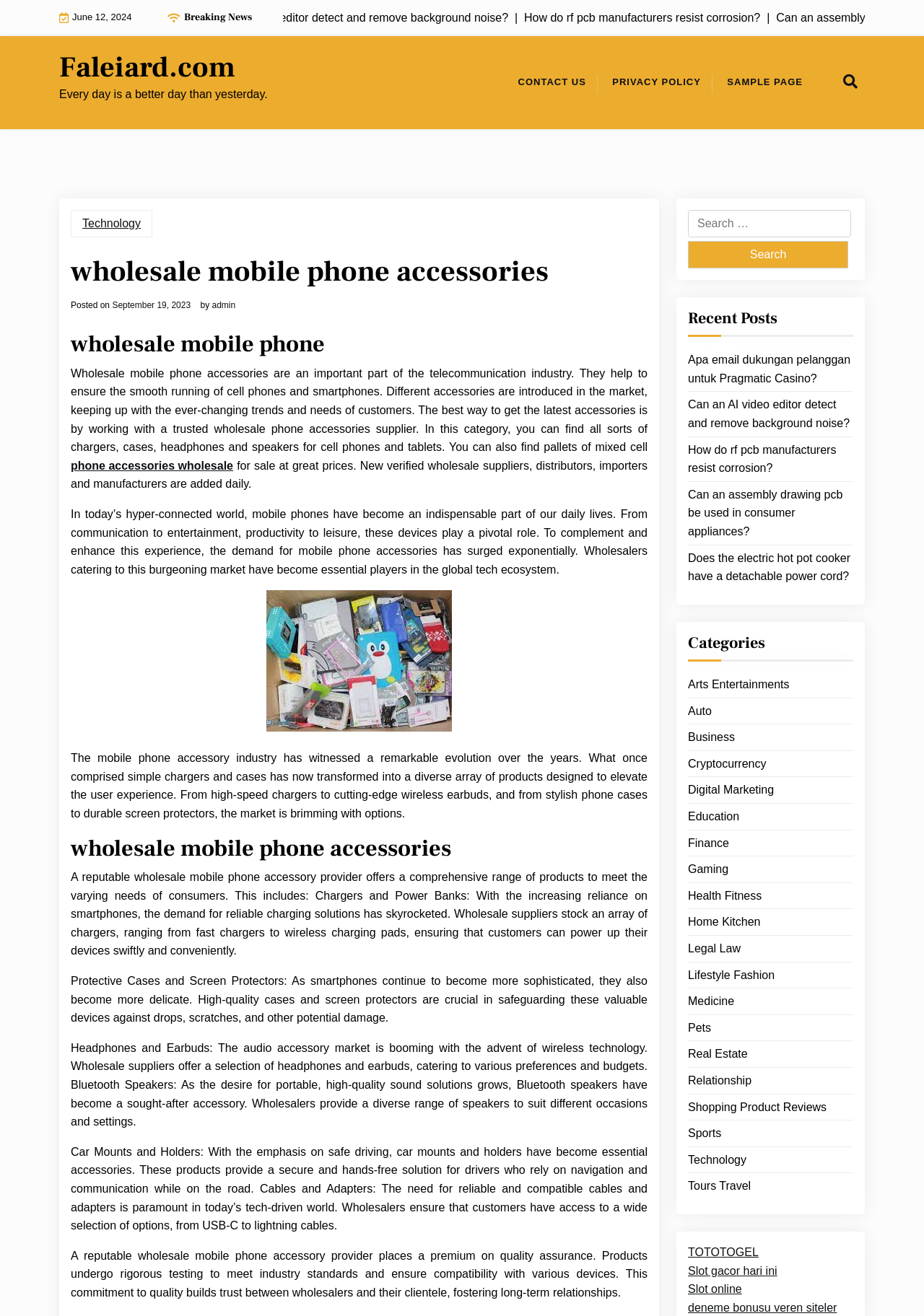Please look at the image and answer the question with a detailed explanation: What is the purpose of car mounts and holders?

According to the webpage, car mounts and holders are essential accessories that provide a secure and hands-free solution for drivers who rely on navigation and communication while on the road, thus ensuring safe driving.